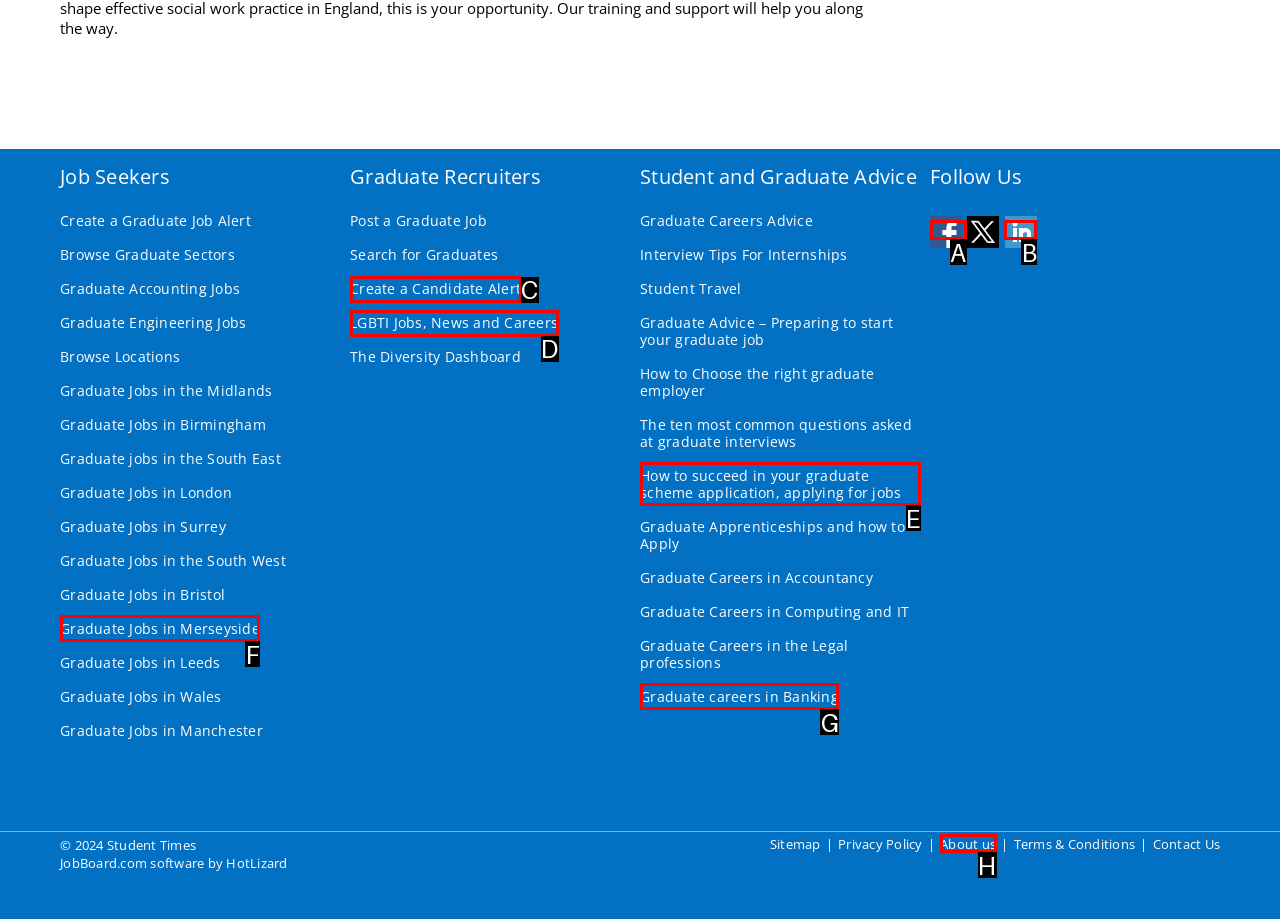Identify the HTML element to click to fulfill this task: Follow us on Facebook
Answer with the letter from the given choices.

A